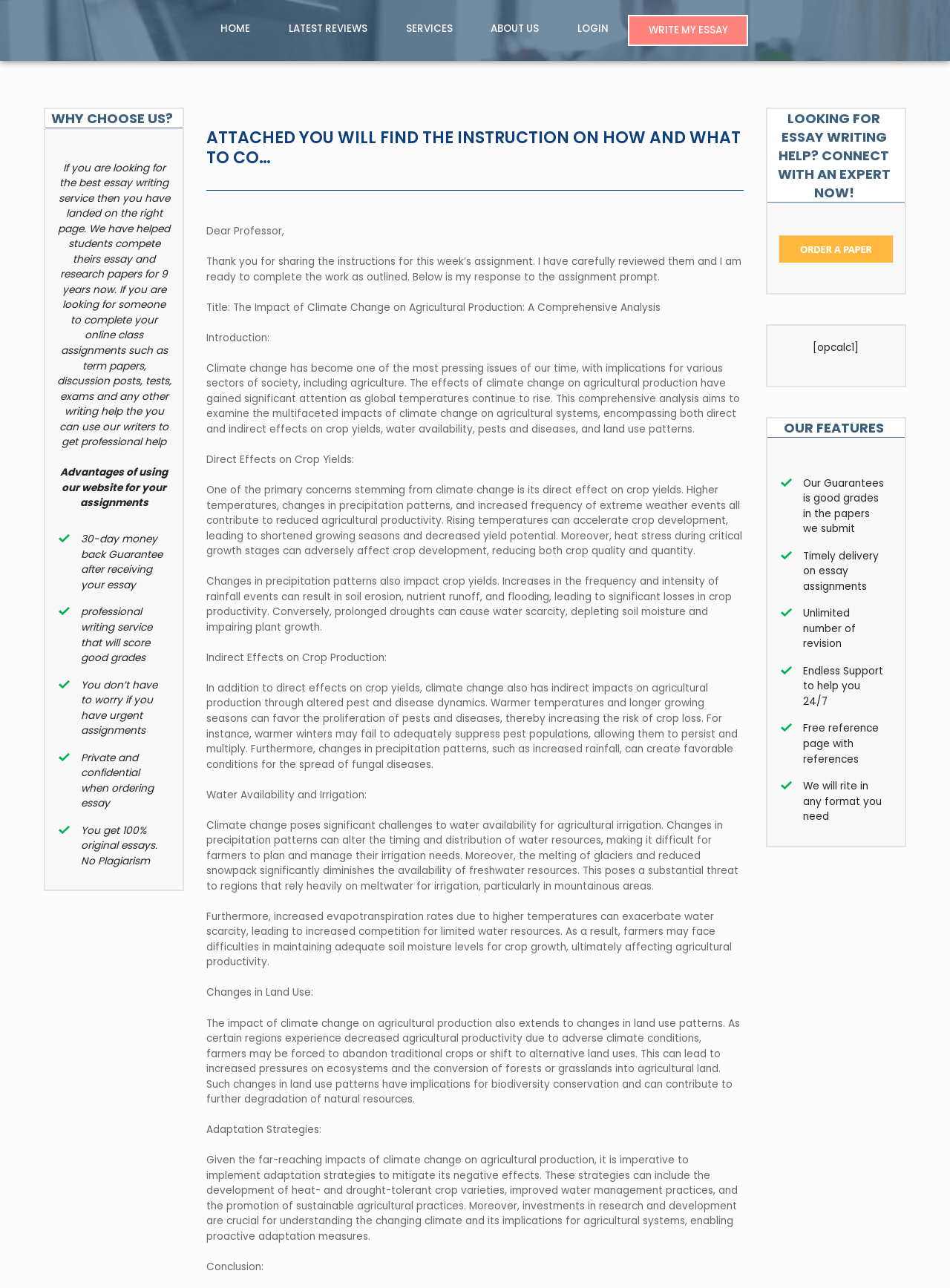What is the tone of the sample essay provided on the webpage?
Please analyze the image and answer the question with as much detail as possible.

The tone of the sample essay provided on the webpage appears to be formal, as evidenced by the use of technical terms and a structured format. The language used is also objective and academic, suggesting that the tone is formal and suitable for an academic essay.